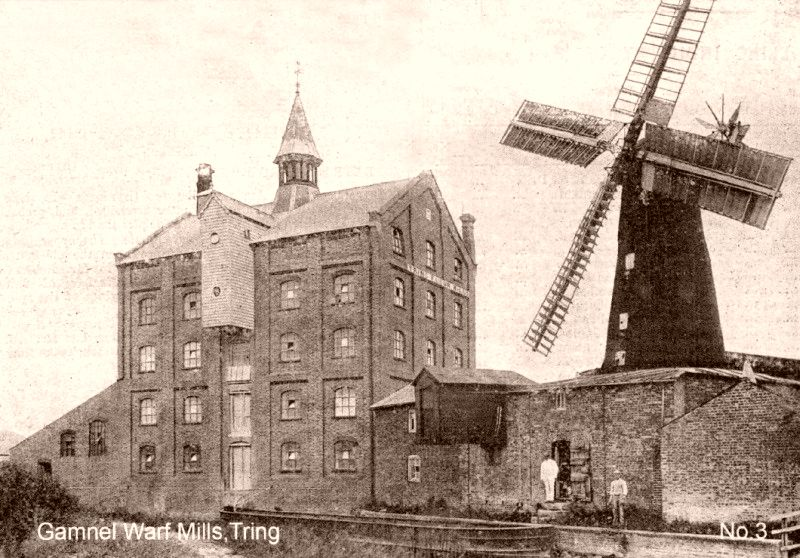Provide a brief response to the question using a single word or phrase: 
What is the significance of the windmill?

Symbolizing heritage in milling and agriculture